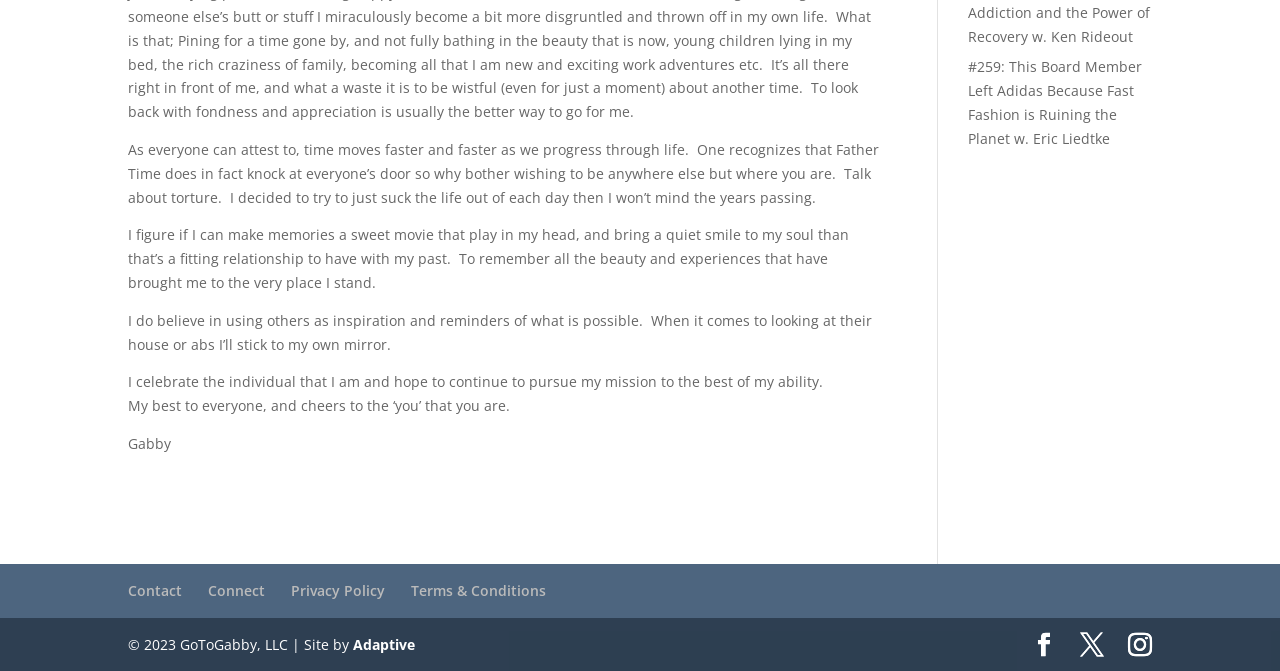Locate the bounding box for the described UI element: "X". Ensure the coordinates are four float numbers between 0 and 1, formatted as [left, top, right, bottom].

[0.844, 0.943, 0.862, 0.98]